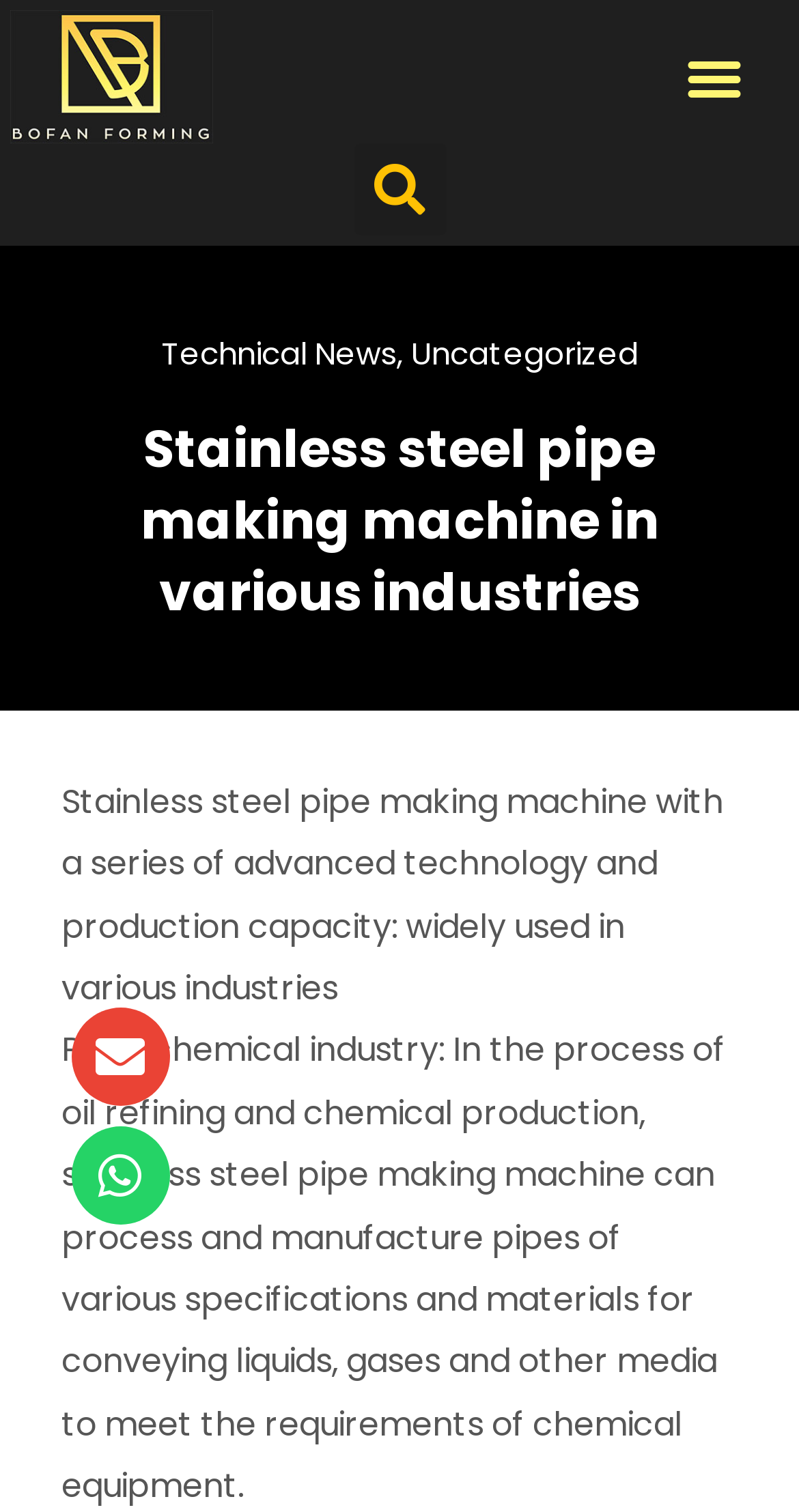Explain the contents of the webpage comprehensively.

The webpage is about stainless steel pipe making machines and their applications in various industries. At the top left, there is a logo of "BOFAN-FORMING" which is both a link and an image. On the top right, there is a menu toggle button. Below the logo, there is a search bar with a search button. 

To the right of the search bar, there are two links, "Technical News" and "Uncategorized", separated by a comma. Below the search bar, there is a heading that reads "Stainless steel pipe making machine in various industries". 

Under the heading, there is a paragraph of text that describes the machine's advanced technology and production capacity, and its wide range of applications. Below this paragraph, there is another paragraph that specifically discusses the machine's use in the petrochemical industry, including its ability to process and manufacture pipes for conveying liquids, gases, and other media.

At the bottom left, there are two links, "Envelope" and "Whatsapp", which are likely contact or social media links.